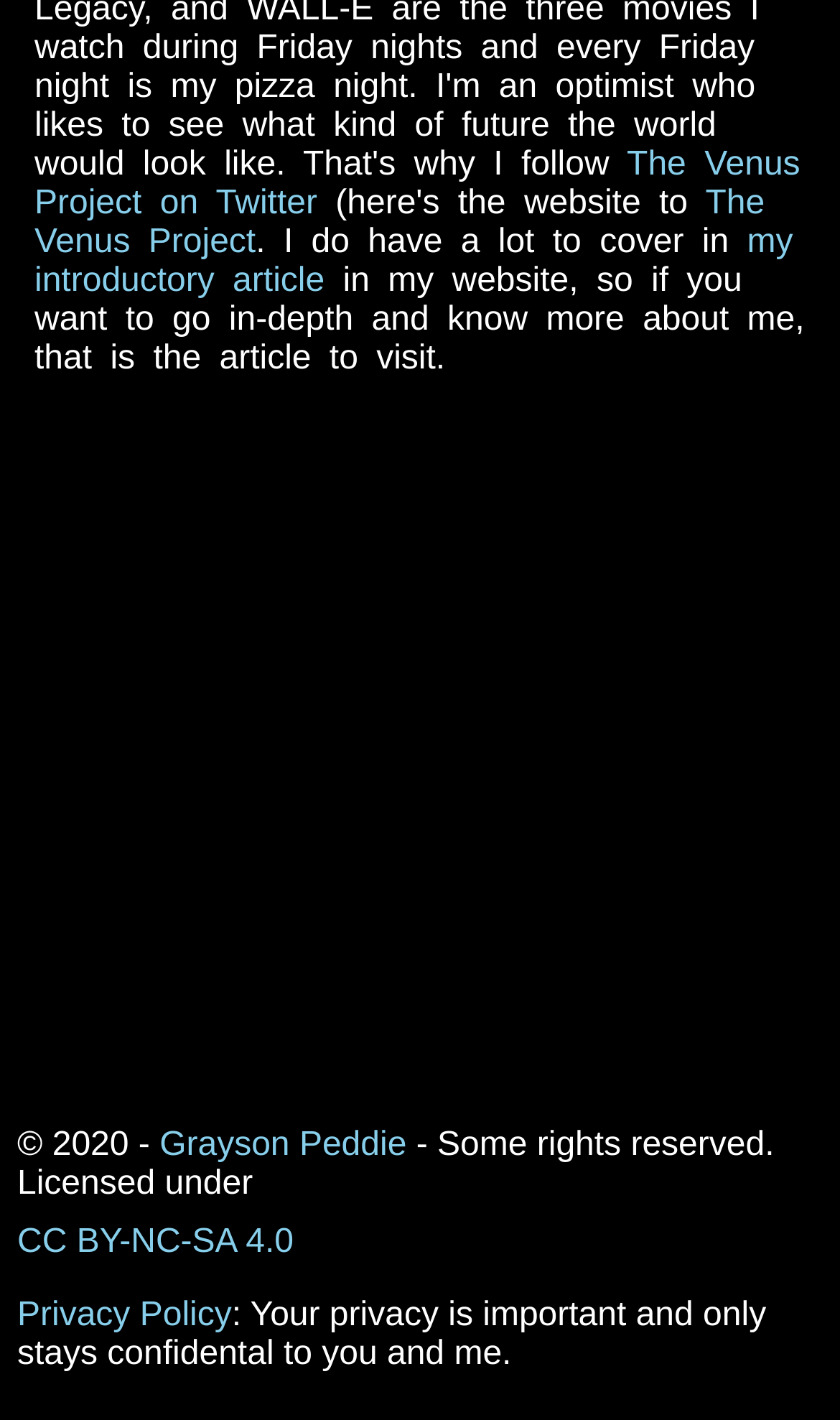From the image, can you give a detailed response to the question below:
What is the purpose of the introductory article?

The purpose of the introductory article can be inferred from the text, which says 'if you want to go in-depth and know more about me, that is the article to visit'.